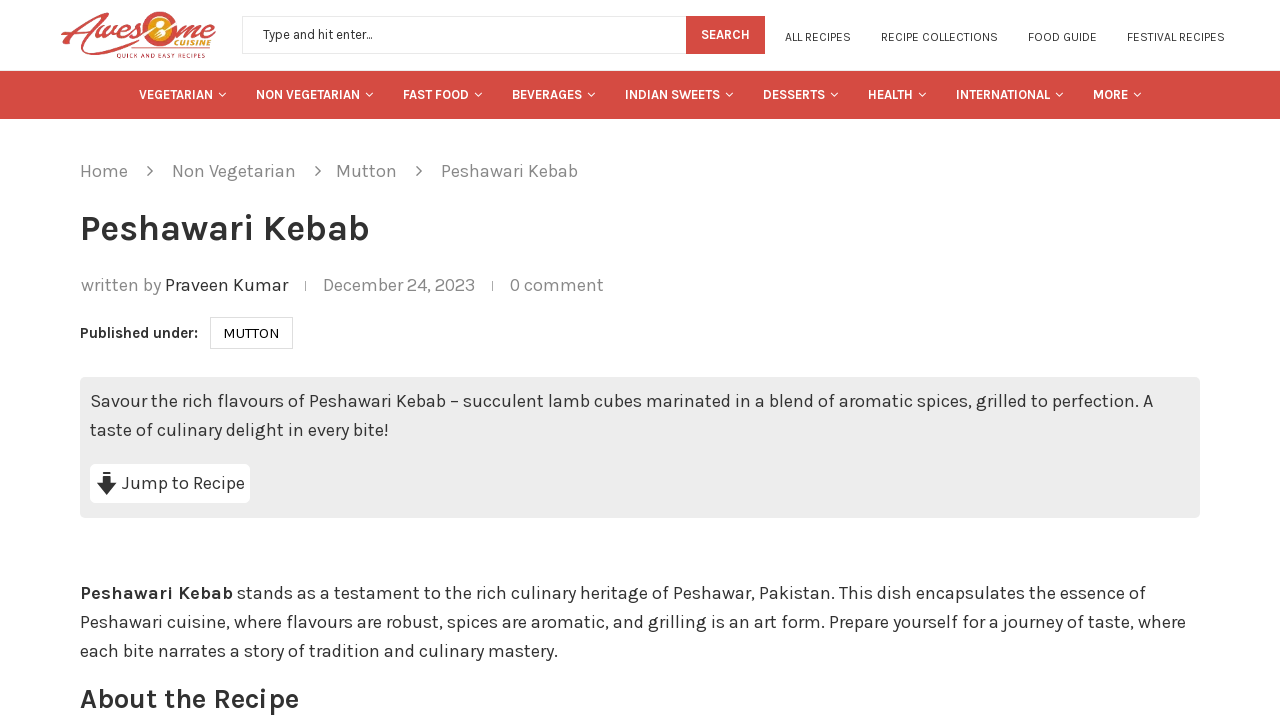Specify the bounding box coordinates for the region that must be clicked to perform the given instruction: "Go to ALL RECIPES page".

[0.613, 0.037, 0.665, 0.064]